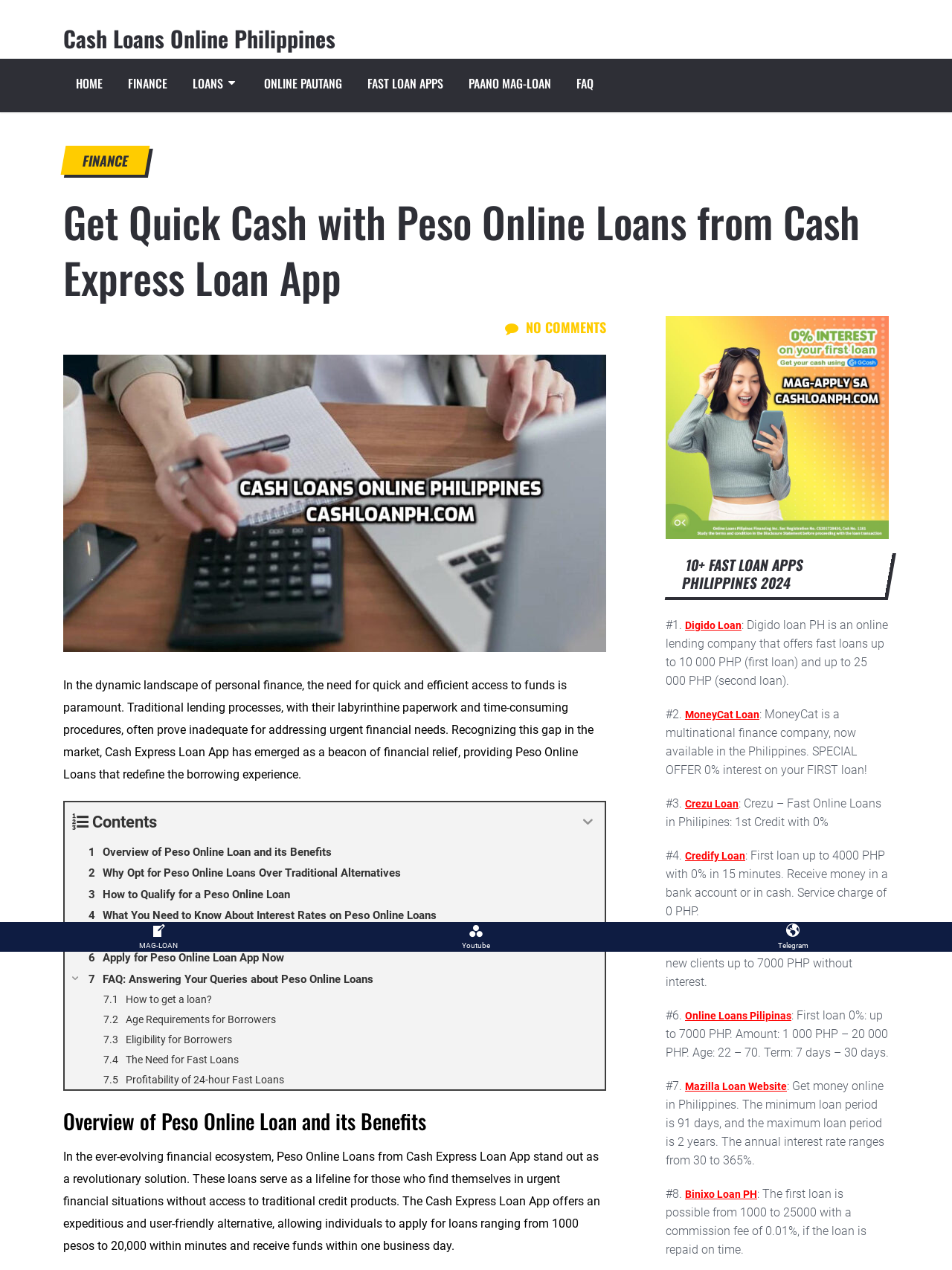Please specify the bounding box coordinates of the area that should be clicked to accomplish the following instruction: "Check out '10+ FAST LOAN APPS PHILIPPINES 2024'". The coordinates should consist of four float numbers between 0 and 1, i.e., [left, top, right, bottom].

[0.695, 0.433, 0.938, 0.47]